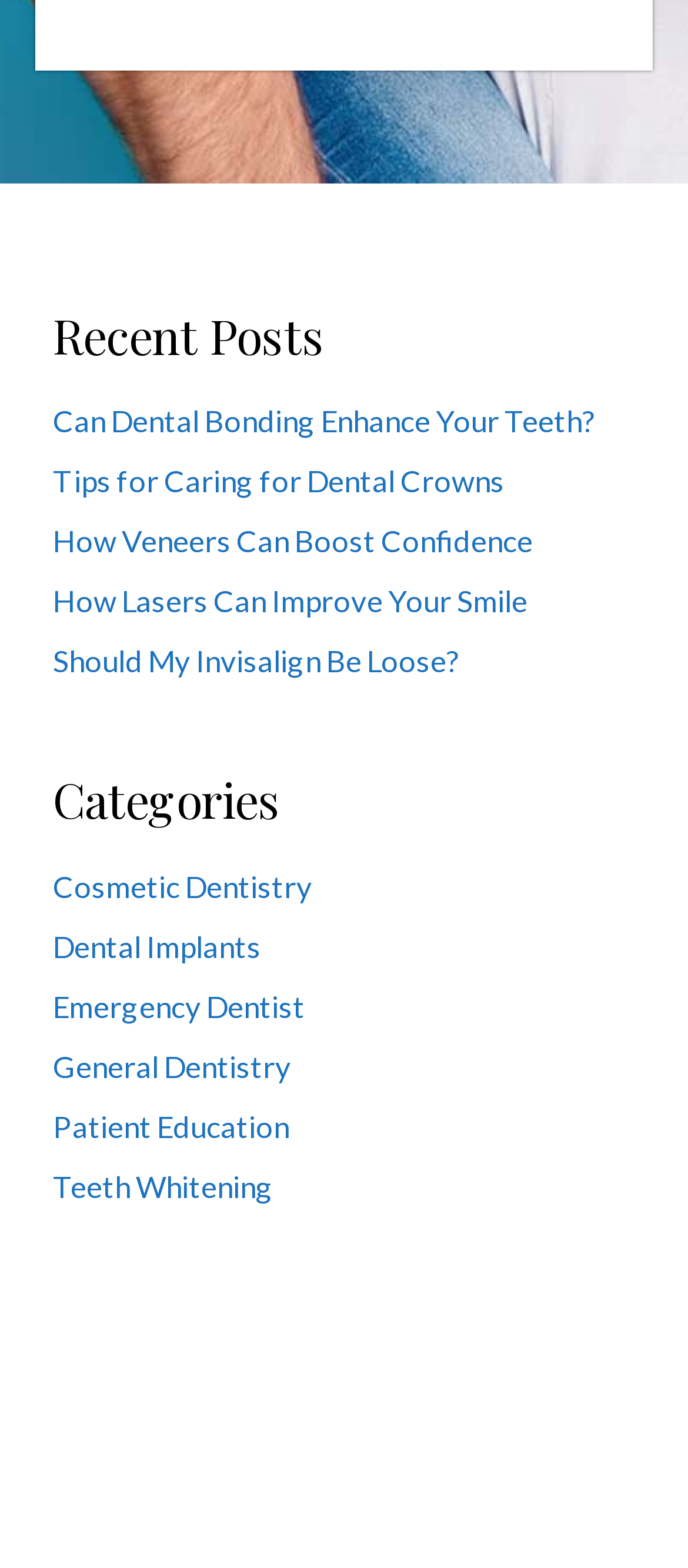How many categories are listed?
Craft a detailed and extensive response to the question.

I counted the number of links under the 'Categories' heading, which are 'Cosmetic Dentistry', 'Dental Implants', 'Emergency Dentist', 'General Dentistry', 'Patient Education', and 'Teeth Whitening'. There are 6 categories in total.